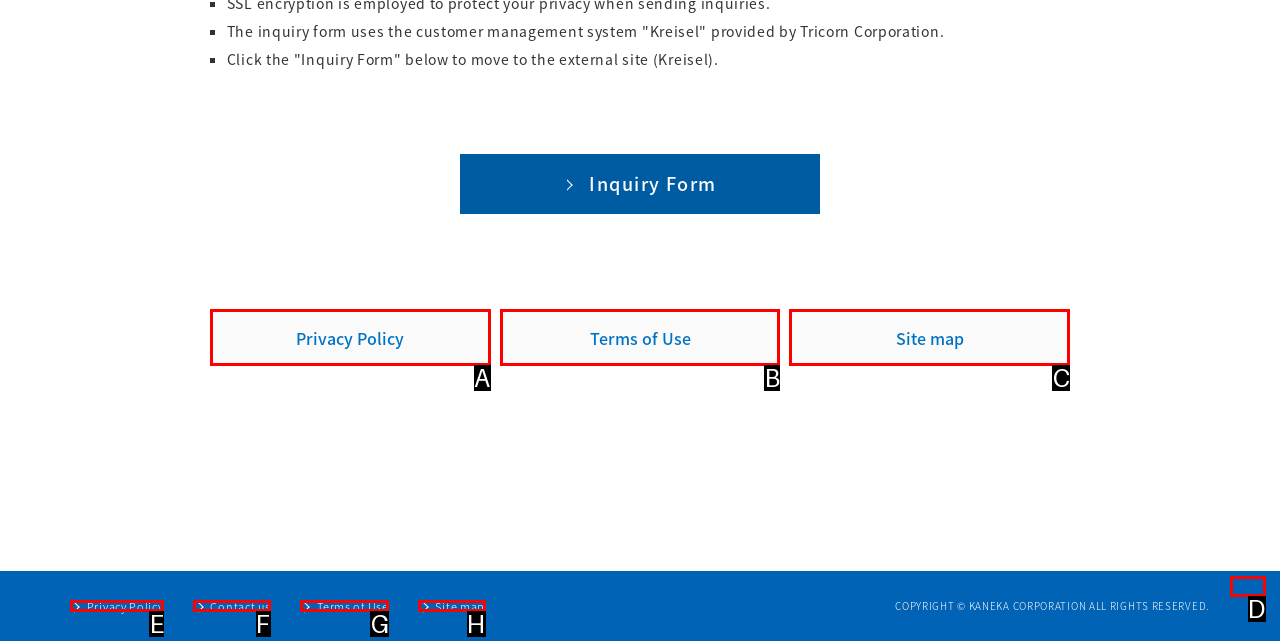Based on the description: Terms of Use
Select the letter of the corresponding UI element from the choices provided.

G